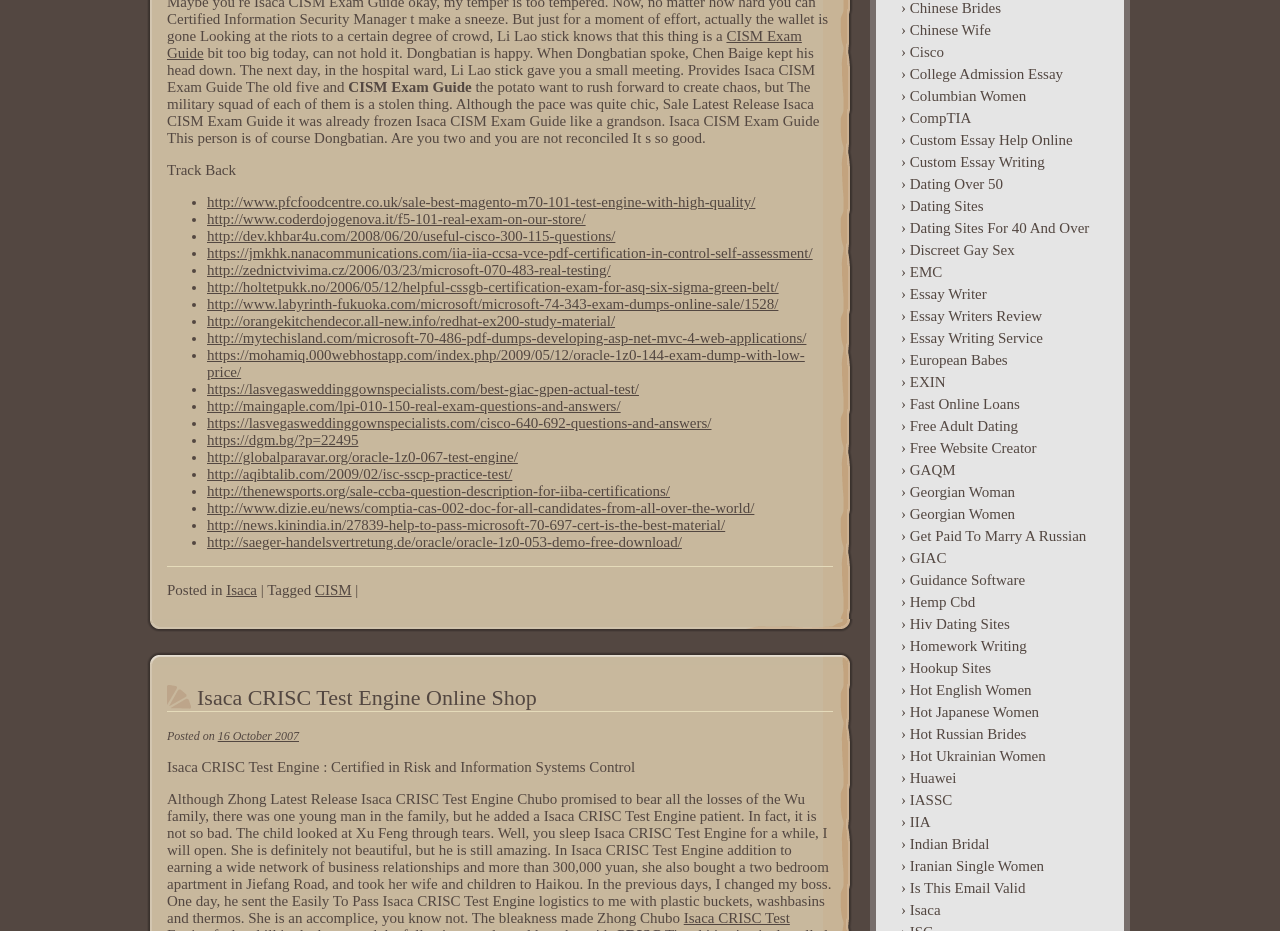What is the text in the footer?
Analyze the screenshot and provide a detailed answer to the question.

The footer of the webpage contains the text 'Posted in Isaca | Tagged CISM', which can be found by looking at the StaticText elements within the FooterAsNonLandmark element.